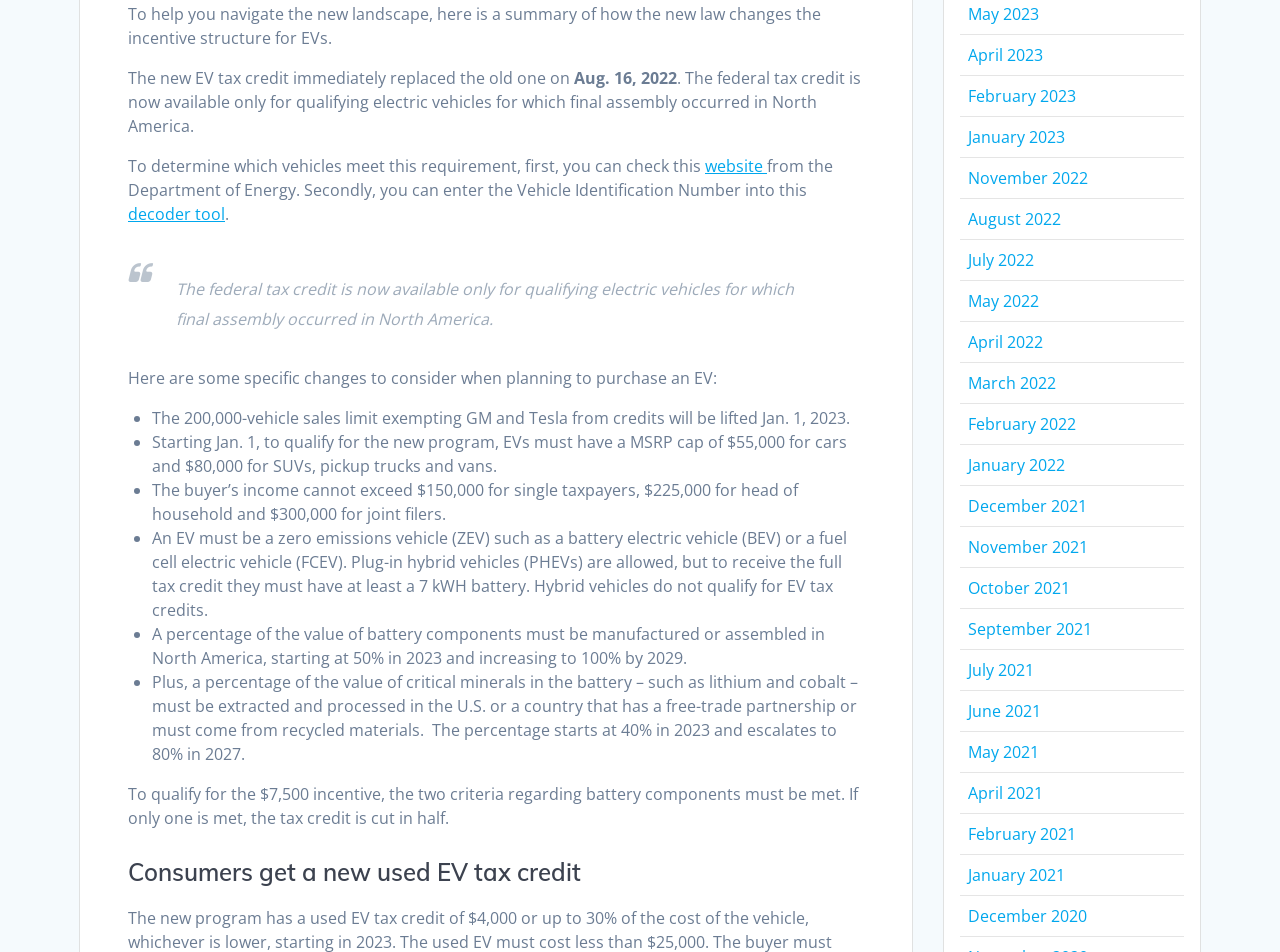Could you highlight the region that needs to be clicked to execute the instruction: "explore the August 2022 page"?

[0.756, 0.219, 0.829, 0.242]